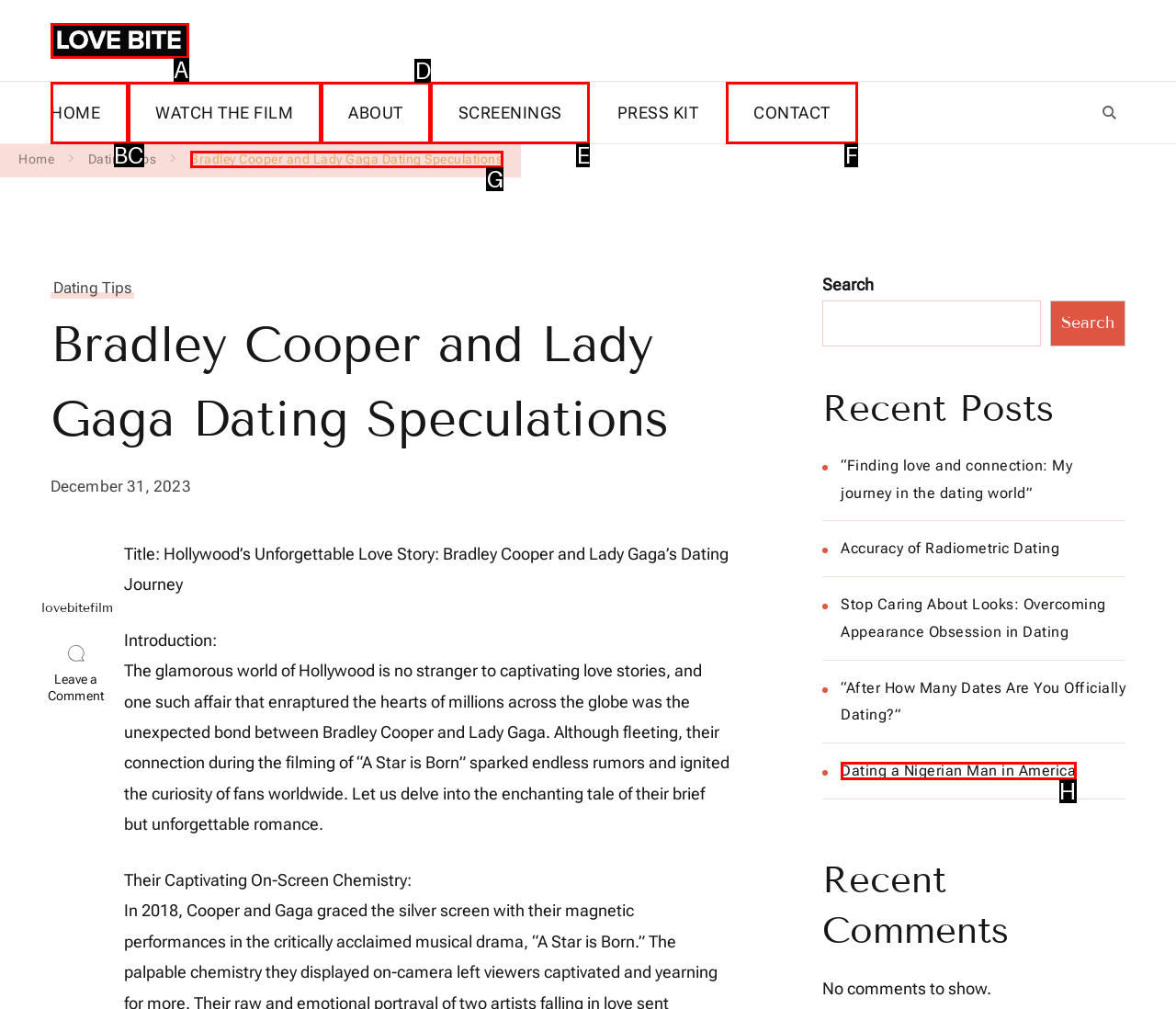Determine the appropriate lettered choice for the task: Read the article 'Bradley Cooper and Lady Gaga Dating Speculations'. Reply with the correct letter.

G